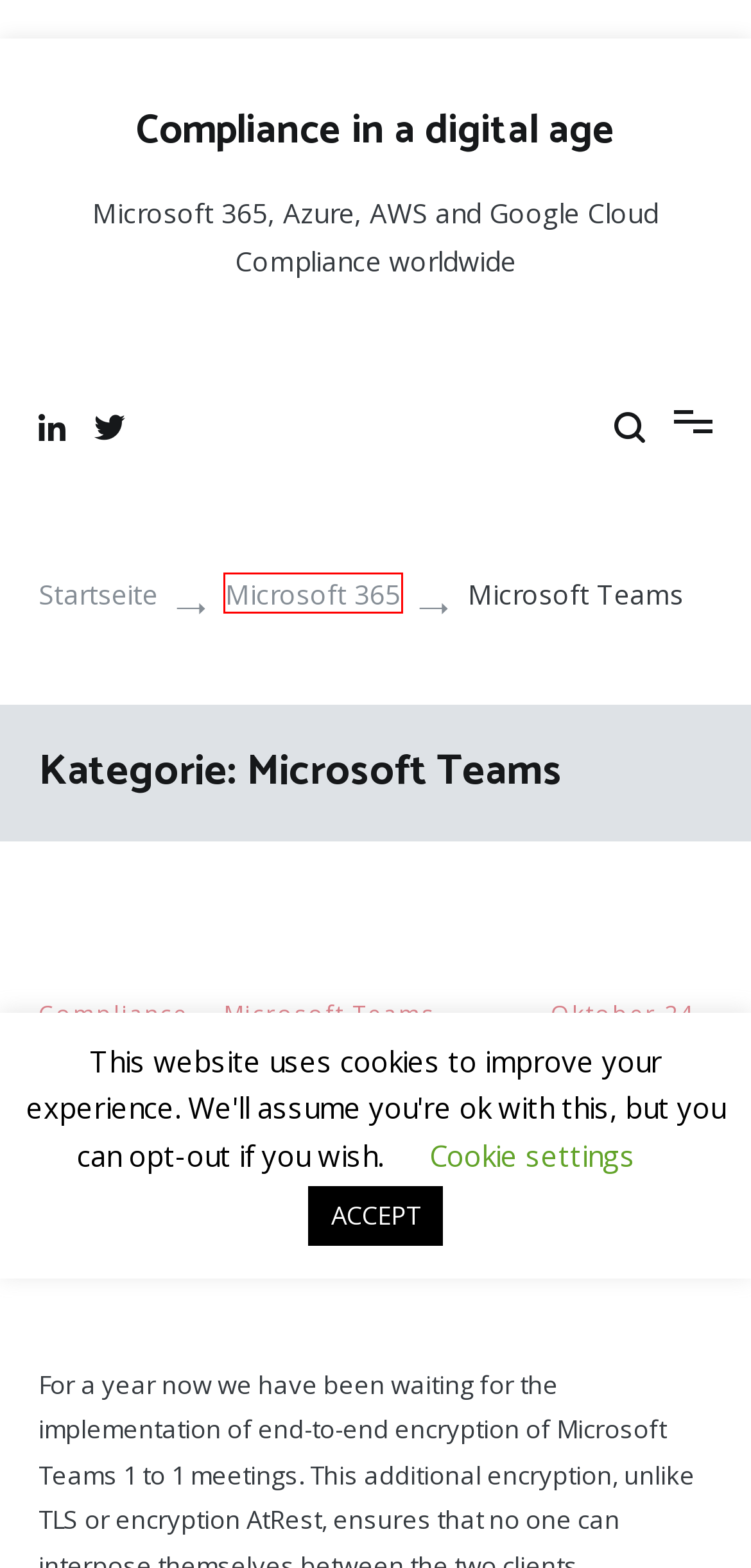Given a webpage screenshot with a red bounding box around a particular element, identify the best description of the new webpage that will appear after clicking on the element inside the red bounding box. Here are the candidates:
A. End to End Encryption with Microsoft Teams October 2021 Update - Compliance in a digital age
B. Database - Compliance in a digital age
C. eBook - Compliance in a digital age
D. Microsoft Teams - Multigeo GA - Compliance in a digital age
E. Welcome to this new online conference! - Compliance in a digital age
F. Microsoft 365 Archive - Compliance in a digital age
G. Compliance Archive - Compliance in a digital age
H. Cloud Skill challenge - Ignite 2021 - Compliance in a digital age

F